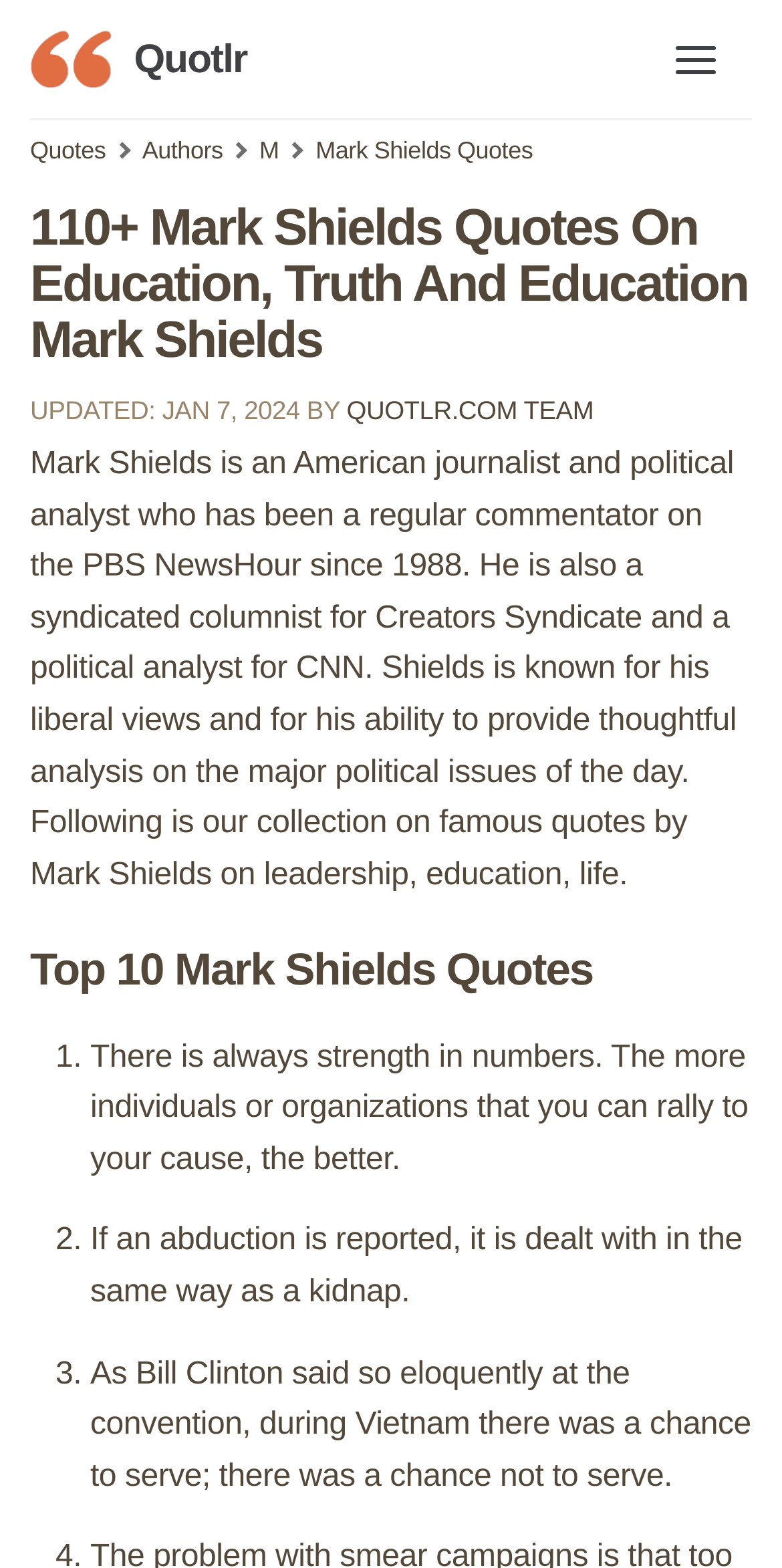Kindly respond to the following question with a single word or a brief phrase: 
What is the date of the last update?

JAN 7, 2024